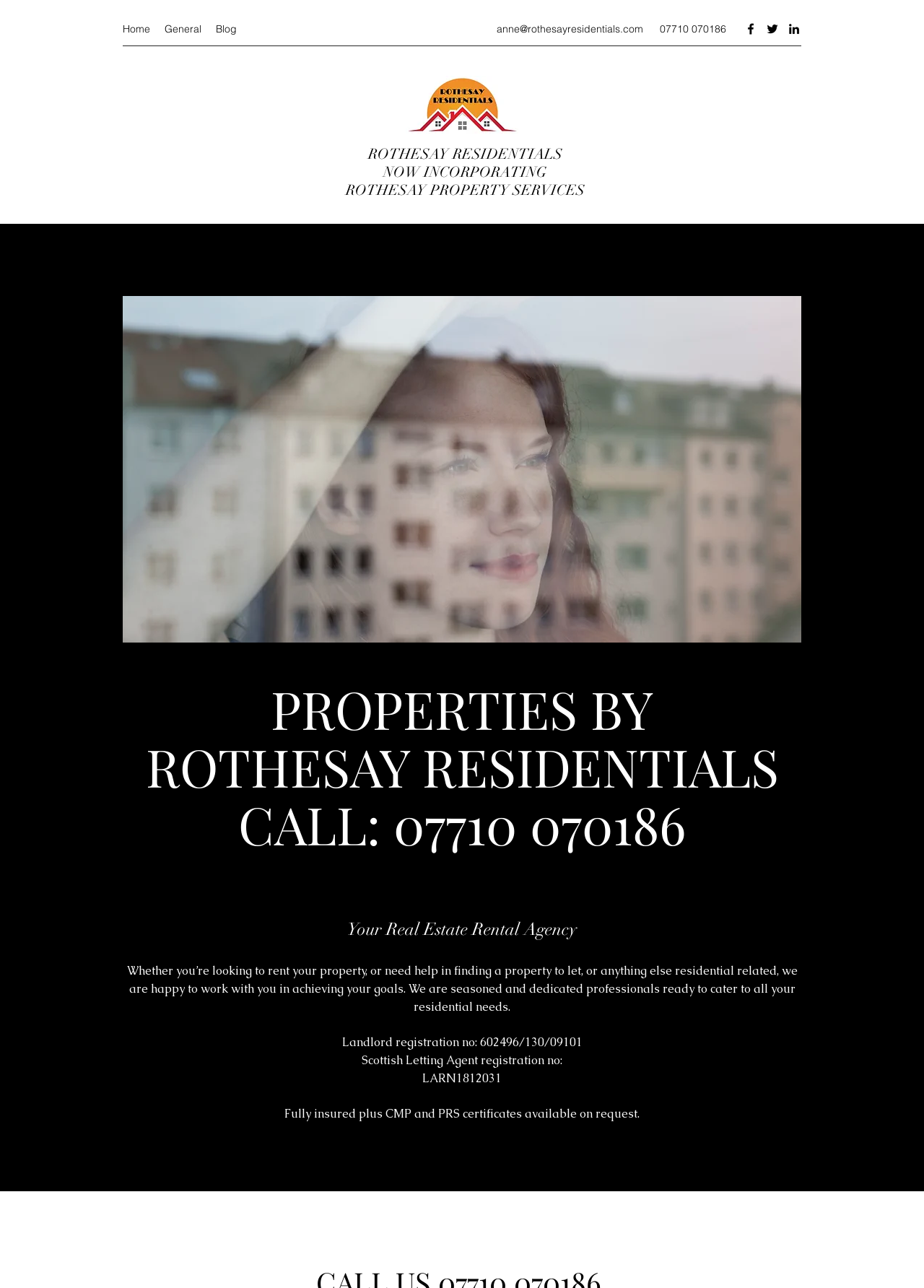Answer in one word or a short phrase: 
What is the company name?

ROTHESAY RESIDENTIALS